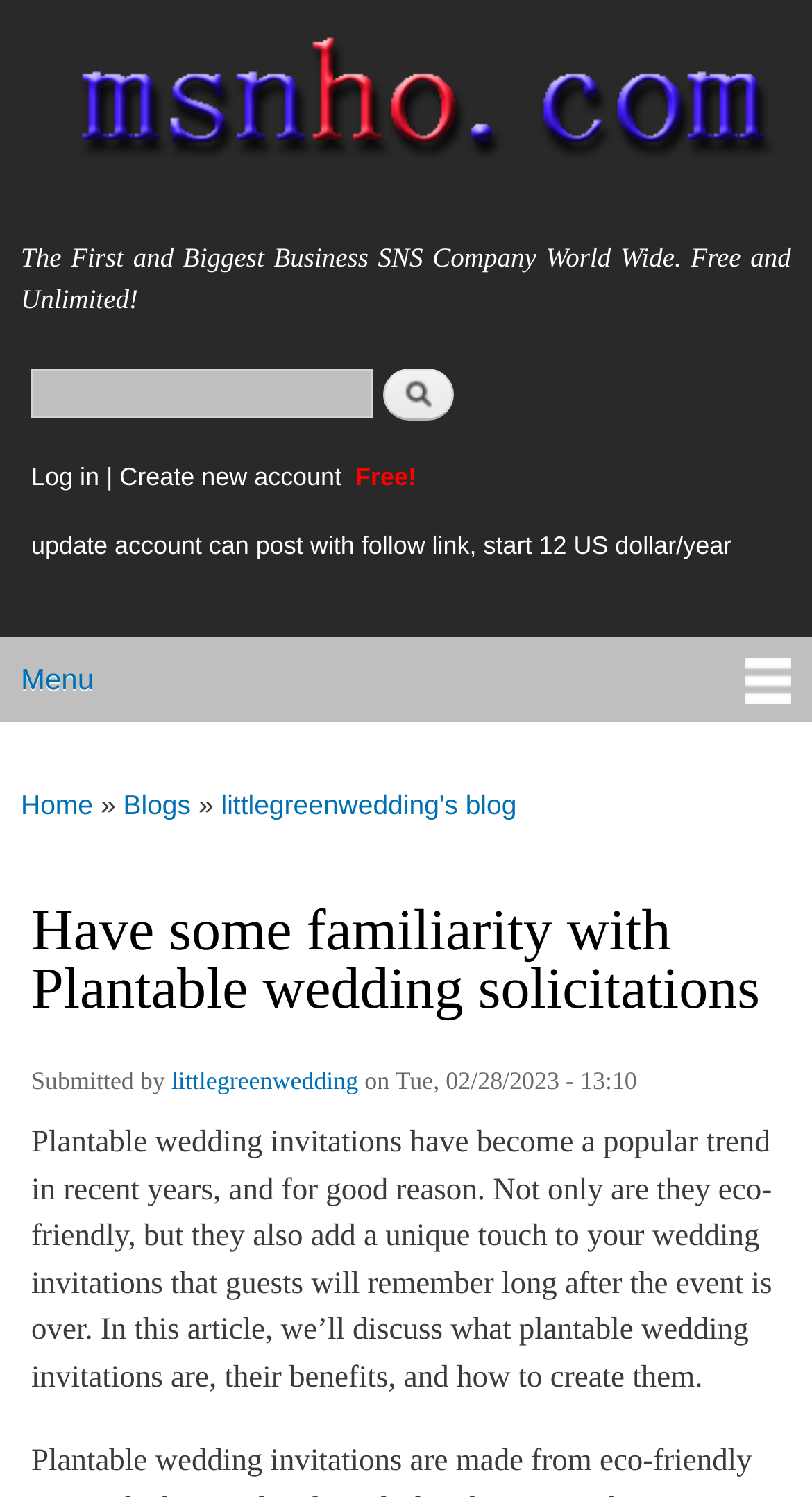What is the company's slogan?
Based on the screenshot, provide a one-word or short-phrase response.

The First and Biggest Business SNS Company World Wide. Free and Unlimited!